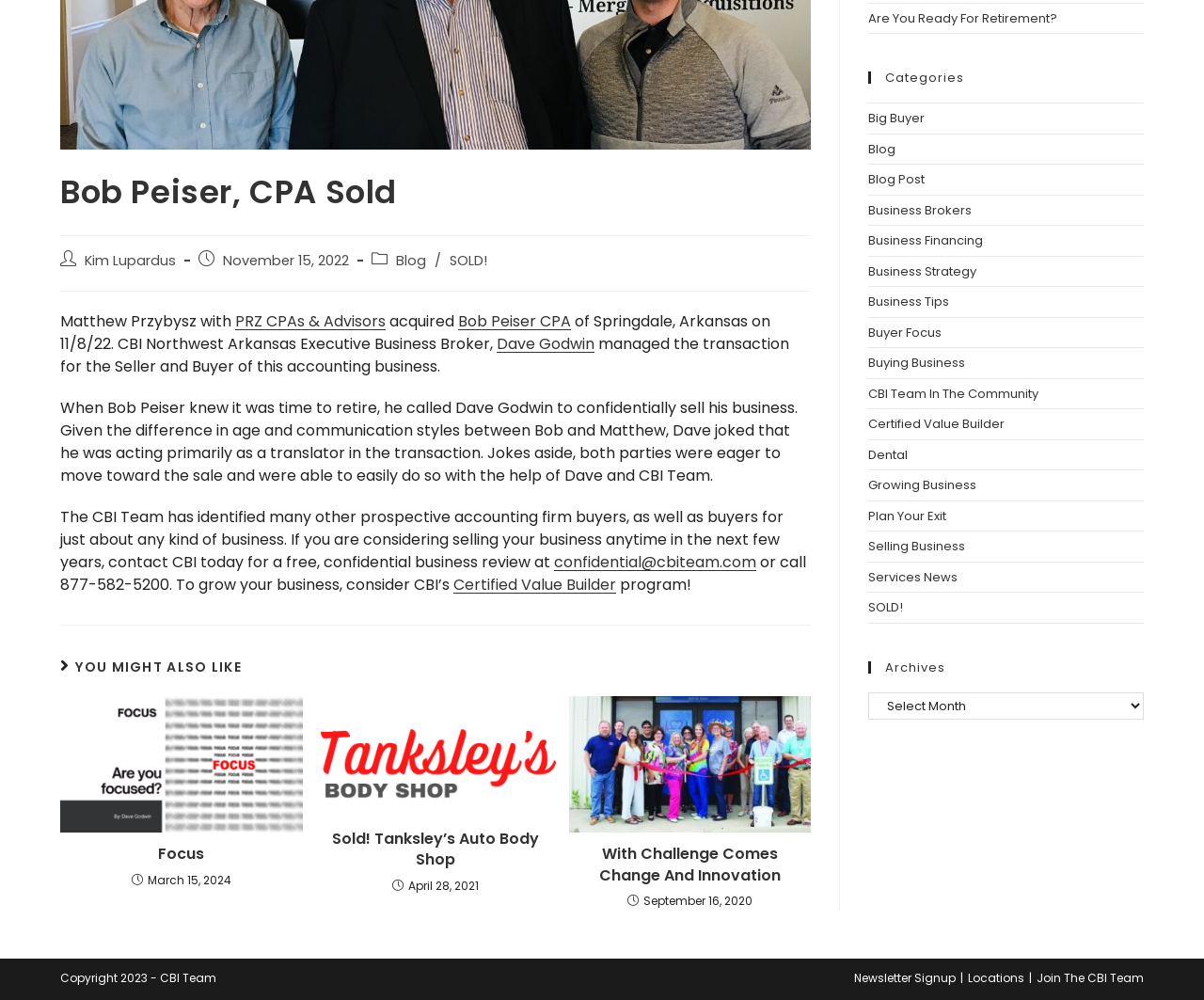Highlight the bounding box of the UI element that corresponds to this description: "Focus".

[0.059, 0.844, 0.242, 0.865]